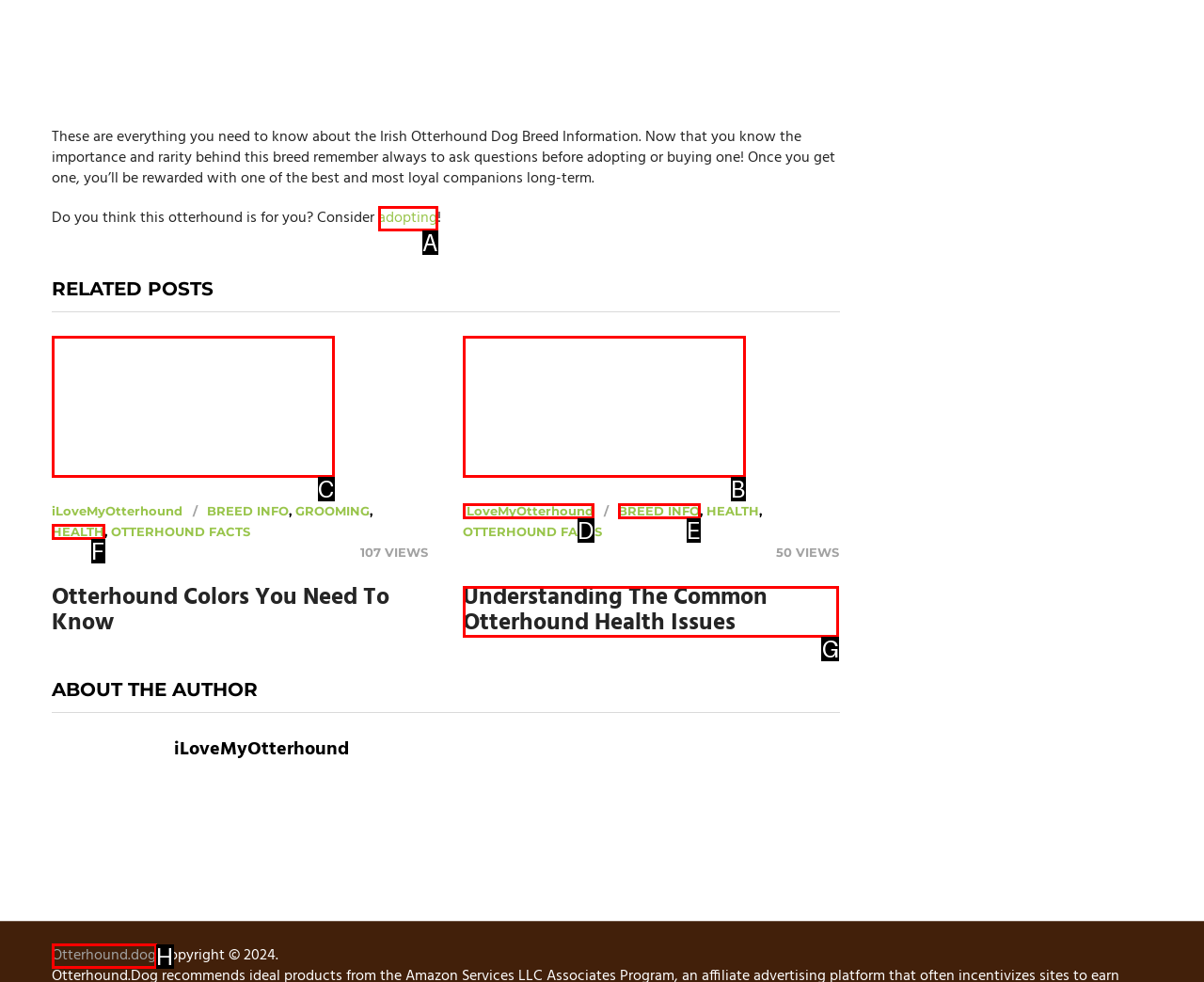Tell me the letter of the UI element I should click to accomplish the task: check otterhound health issues based on the choices provided in the screenshot.

B